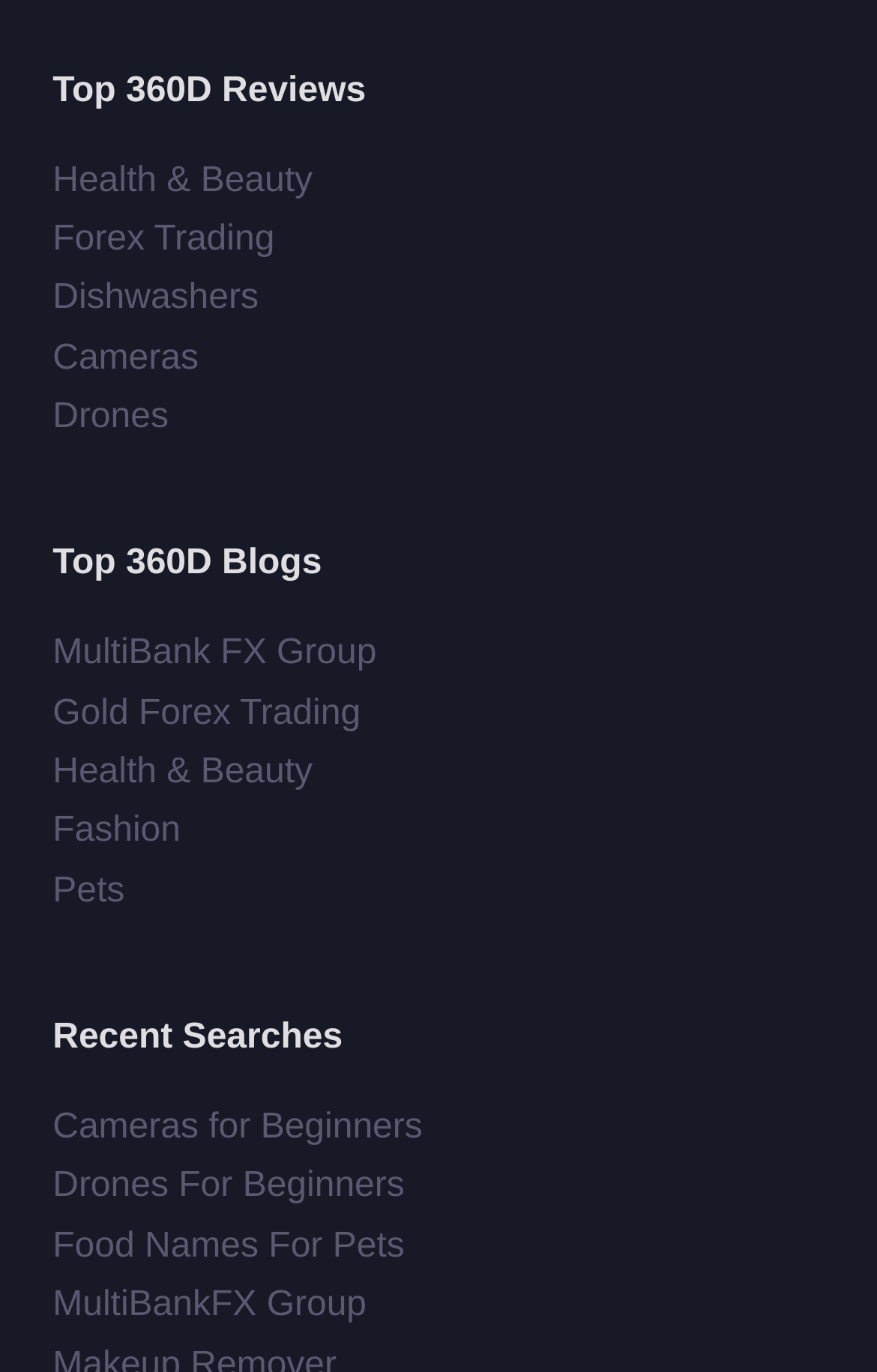Locate the bounding box coordinates of the clickable area to execute the instruction: "Visit Facebook page". Provide the coordinates as four float numbers between 0 and 1, represented as [left, top, right, bottom].

None